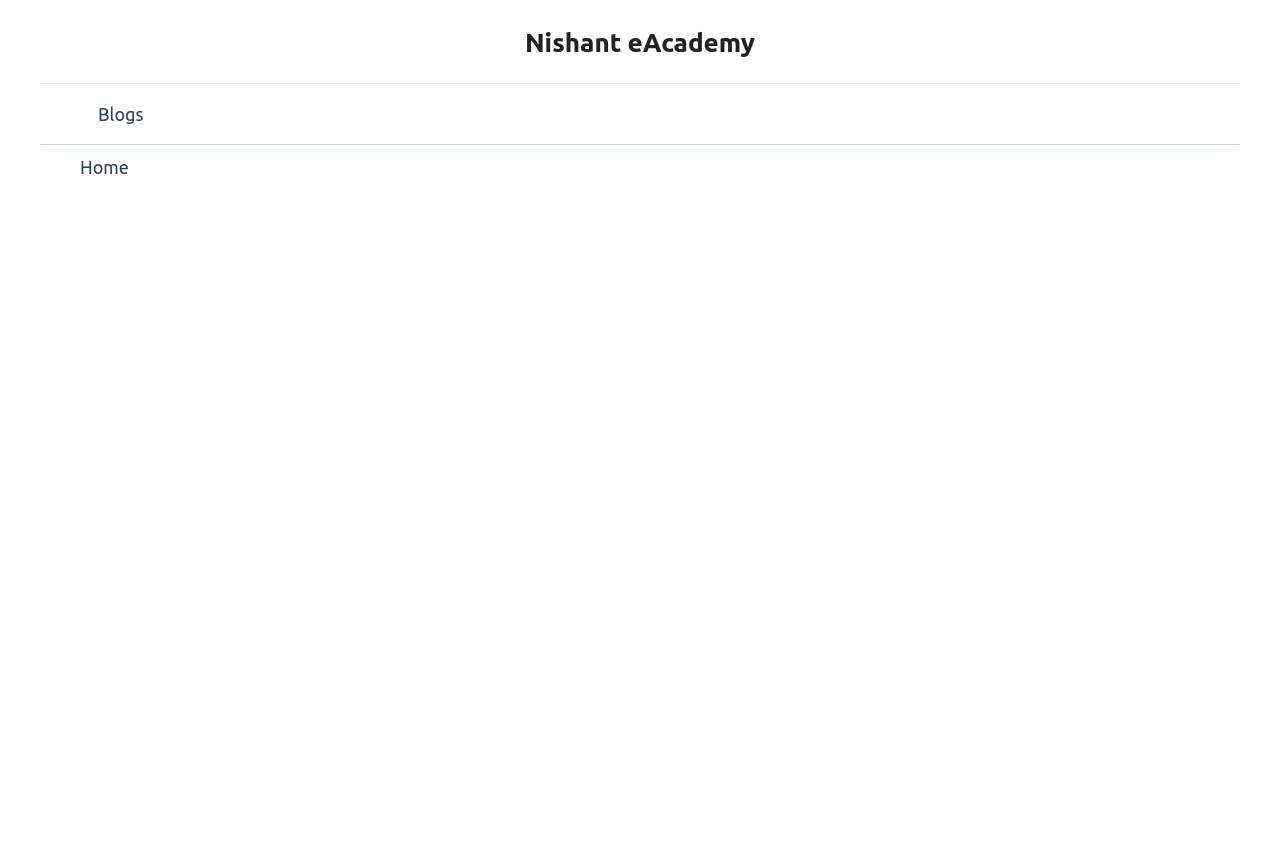Bounding box coordinates are to be given in the format (top-left x, top-left y, bottom-right x, bottom-right y). All values must be floating point numbers between 0 and 1. Provide the bounding box coordinate for the UI element described as: Blogs

[0.062, 0.099, 0.126, 0.17]